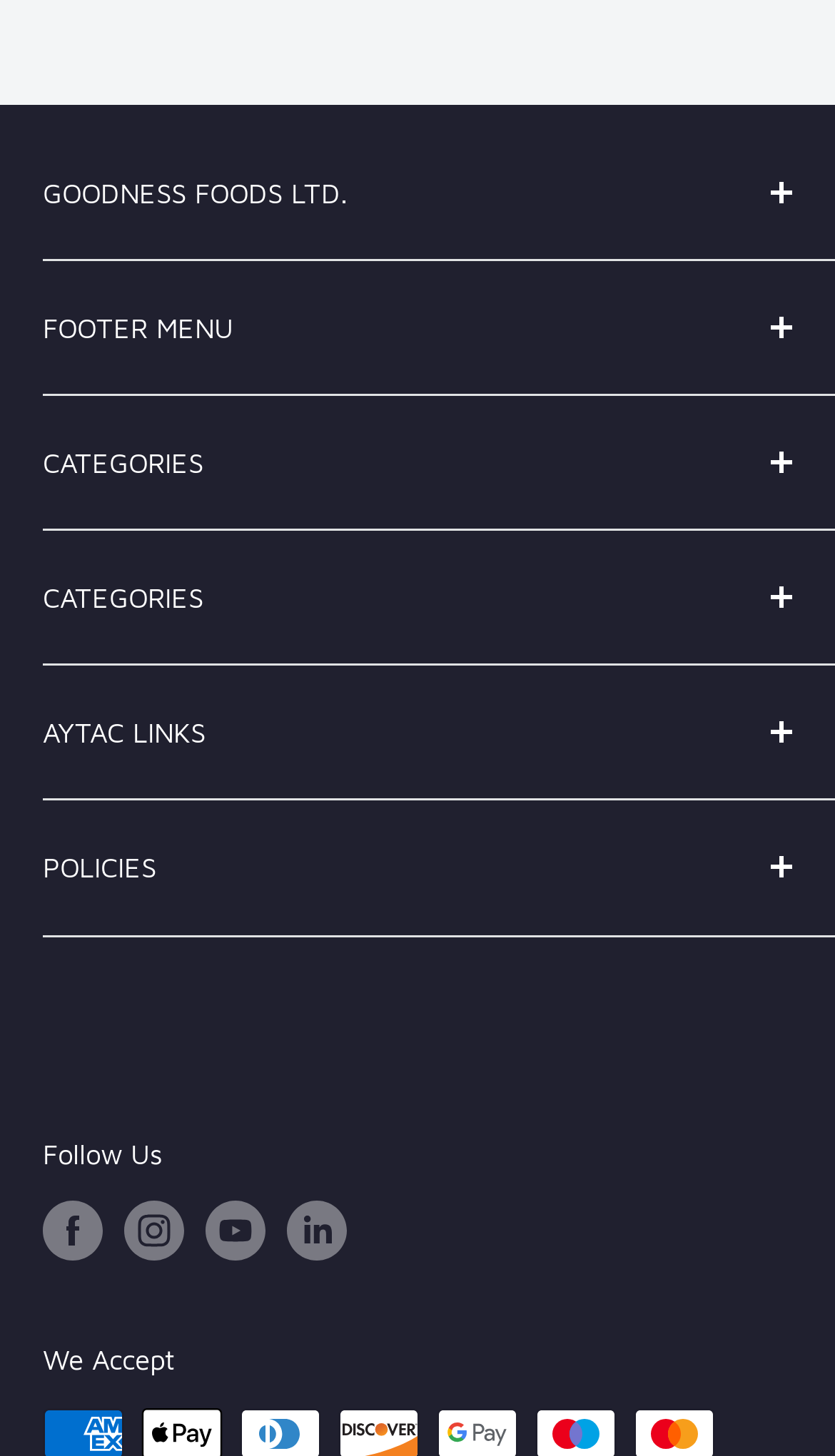Please identify the bounding box coordinates of the element I should click to complete this instruction: 'Follow us on Facebook'. The coordinates should be given as four float numbers between 0 and 1, like this: [left, top, right, bottom].

[0.051, 0.825, 0.123, 0.866]